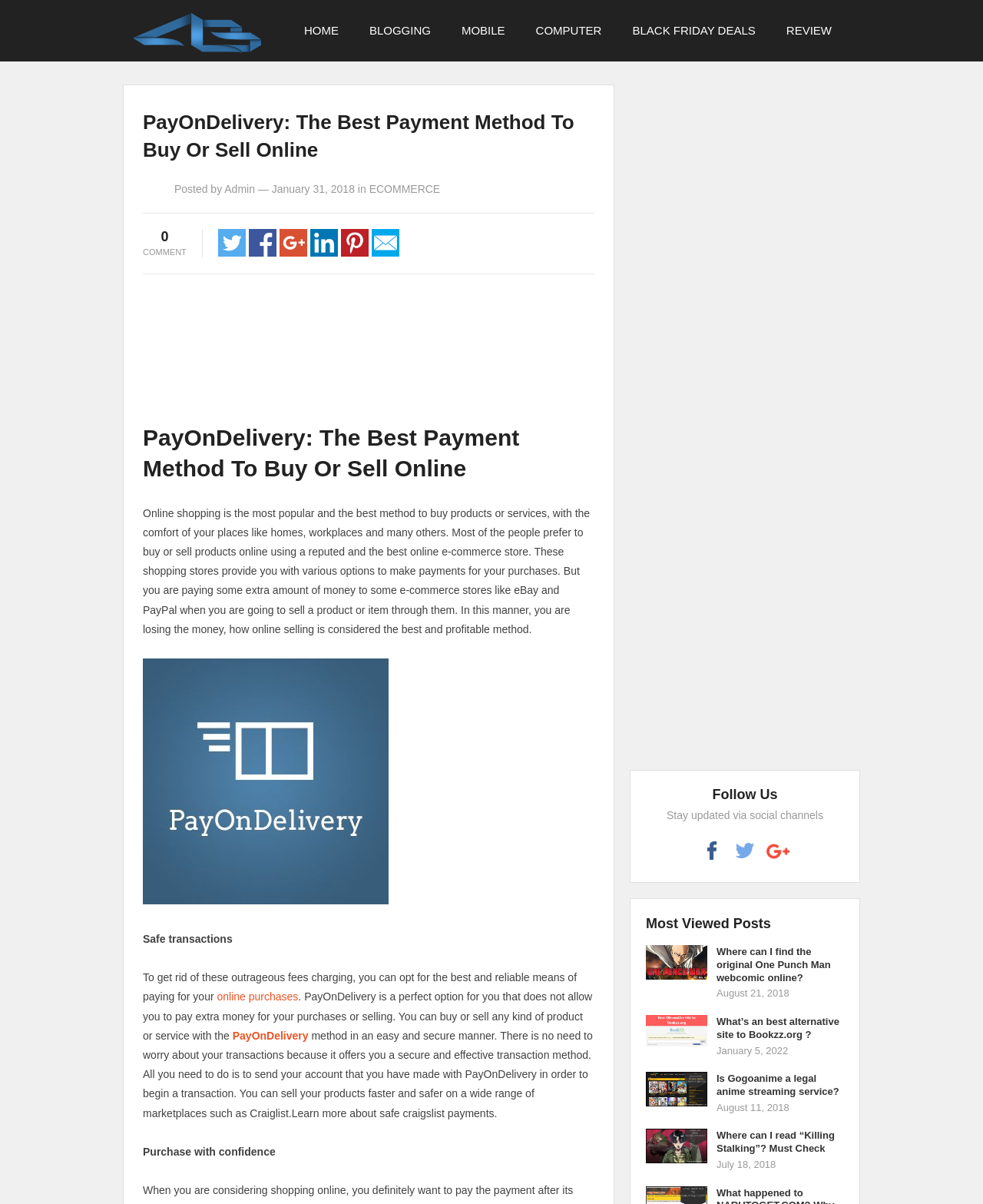What is the purpose of the 'Follow Us' section?
Based on the visual information, provide a detailed and comprehensive answer.

The 'Follow Us' section appears to be a call to action, encouraging users to follow the website's social media channels in order to stay updated with the latest information.